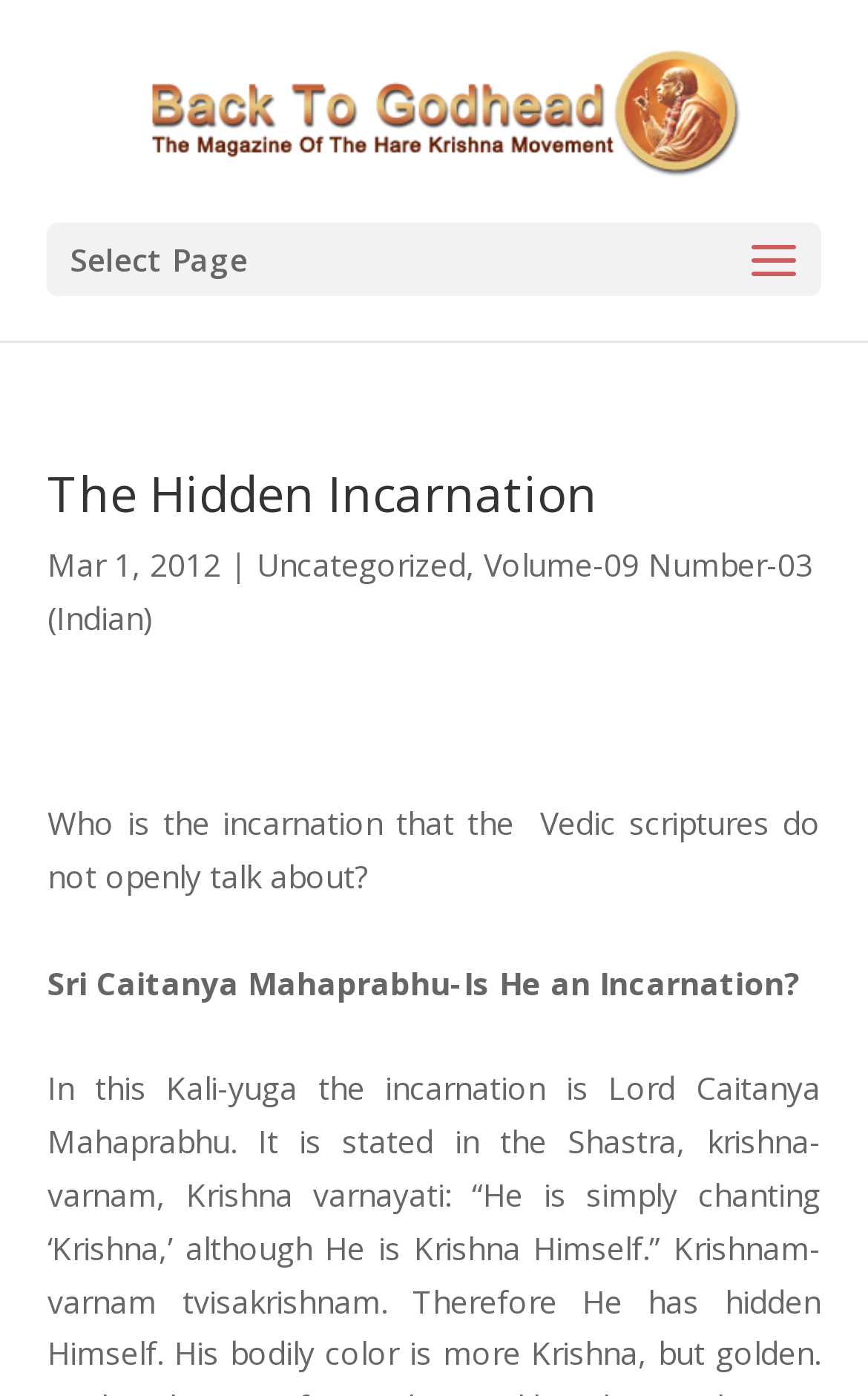Kindly respond to the following question with a single word or a brief phrase: 
What is the topic of discussion in the article?

Sri Caitanya Mahaprabhu